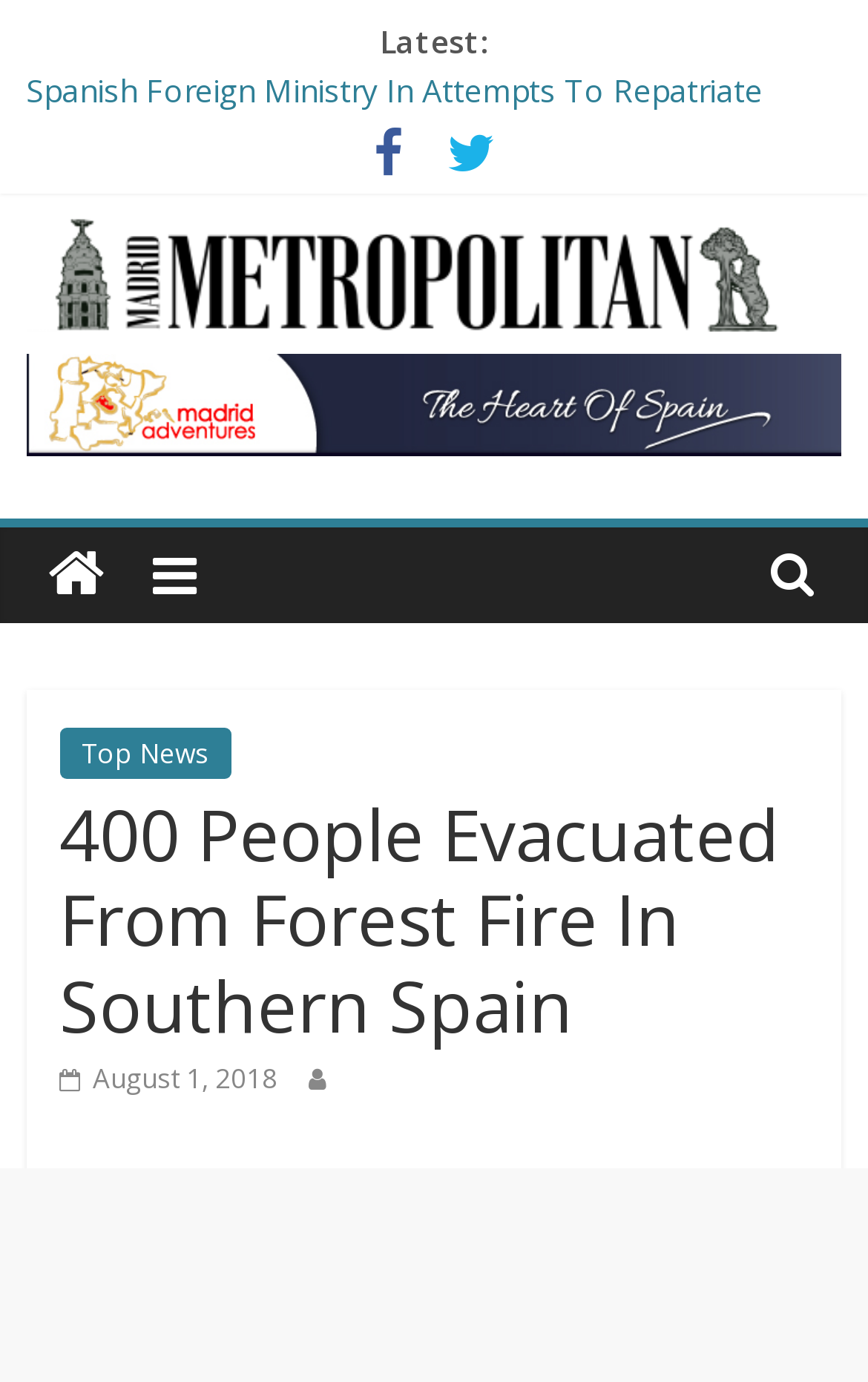Consider the image and give a detailed and elaborate answer to the question: 
What is the date of the main news article?

I looked for a date or timestamp associated with the main news article. I found the text ' August 1, 2018' below the main heading, which suggests that the date of the main news article is August 1, 2018.